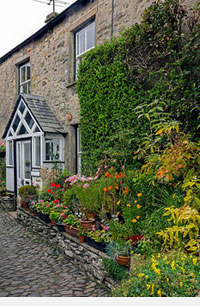What is the atmosphere of the setting?
Refer to the image and provide a detailed answer to the question.

The caption describes the setting as 'a tranquil setting rich in natural beauty', which suggests that the atmosphere is peaceful and calm.